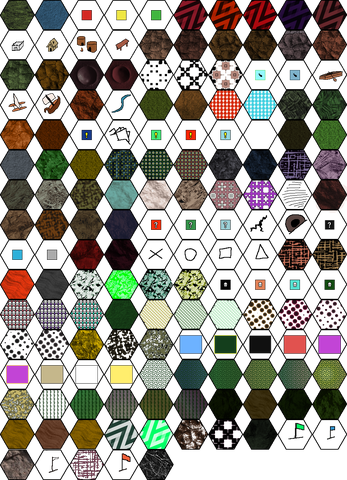Using the details in the image, give a detailed response to the question below:
What is the overall arrangement of the tiles?

The caption states that the overall arrangement of the tiles highlights a creative mosaic, which implies that the tiles are arranged in a way that creates a visually appealing and artistic pattern.